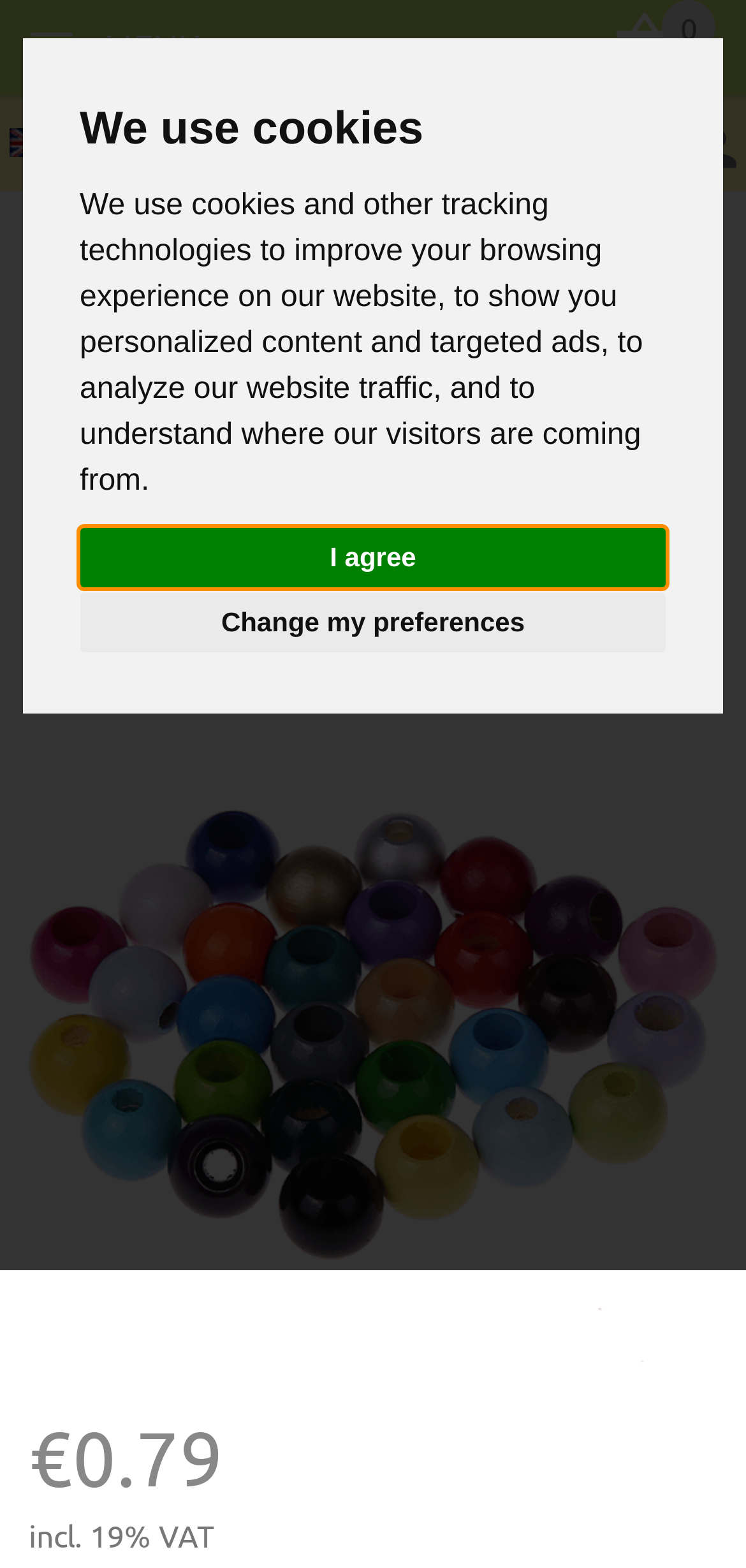Determine the bounding box coordinates of the element's region needed to click to follow the instruction: "View the product price". Provide these coordinates as four float numbers between 0 and 1, formatted as [left, top, right, bottom].

[0.038, 0.9, 0.3, 0.958]